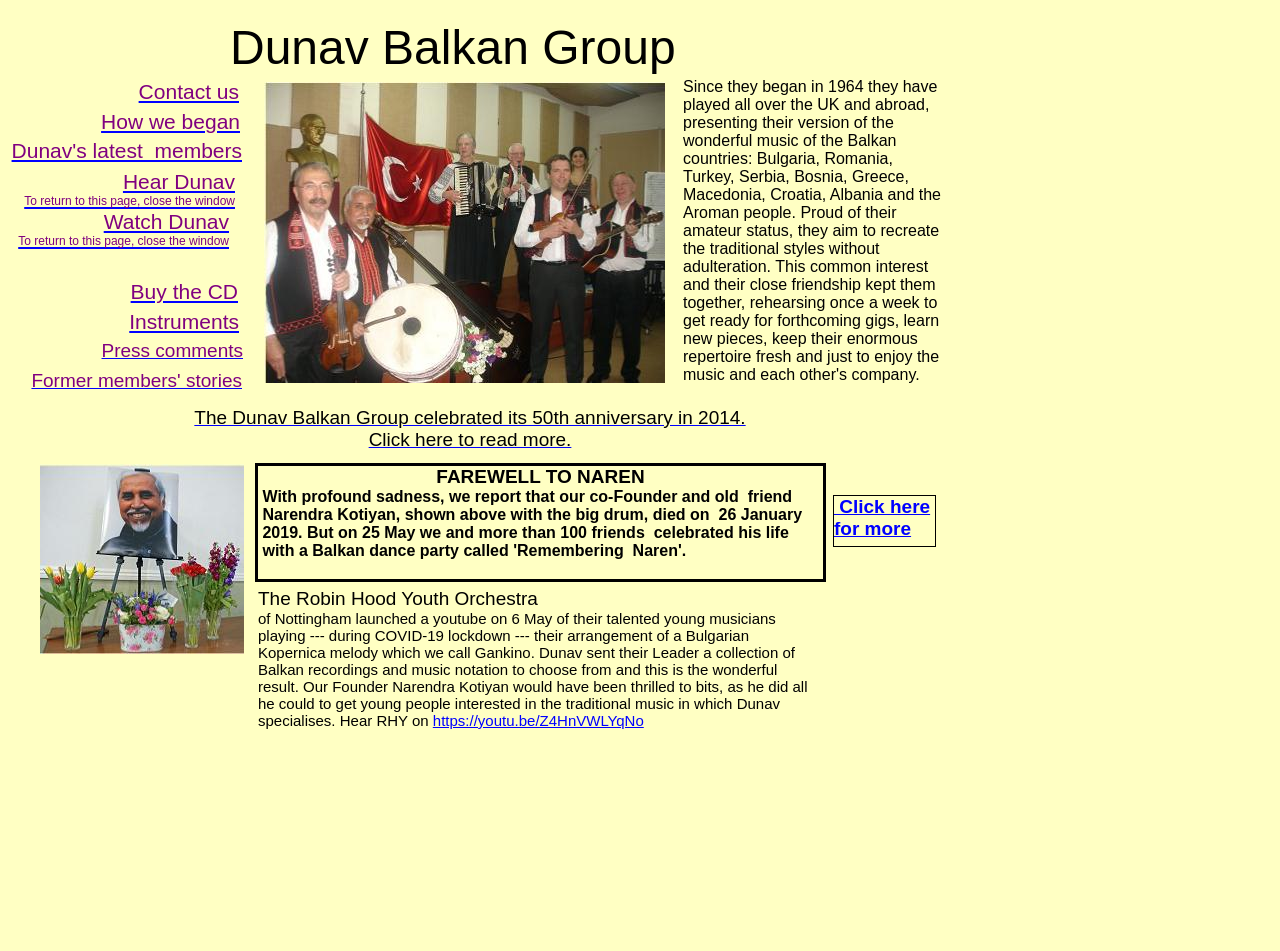Identify the bounding box coordinates of the clickable region to carry out the given instruction: "Read more about the 50th anniversary".

[0.072, 0.428, 0.662, 0.474]